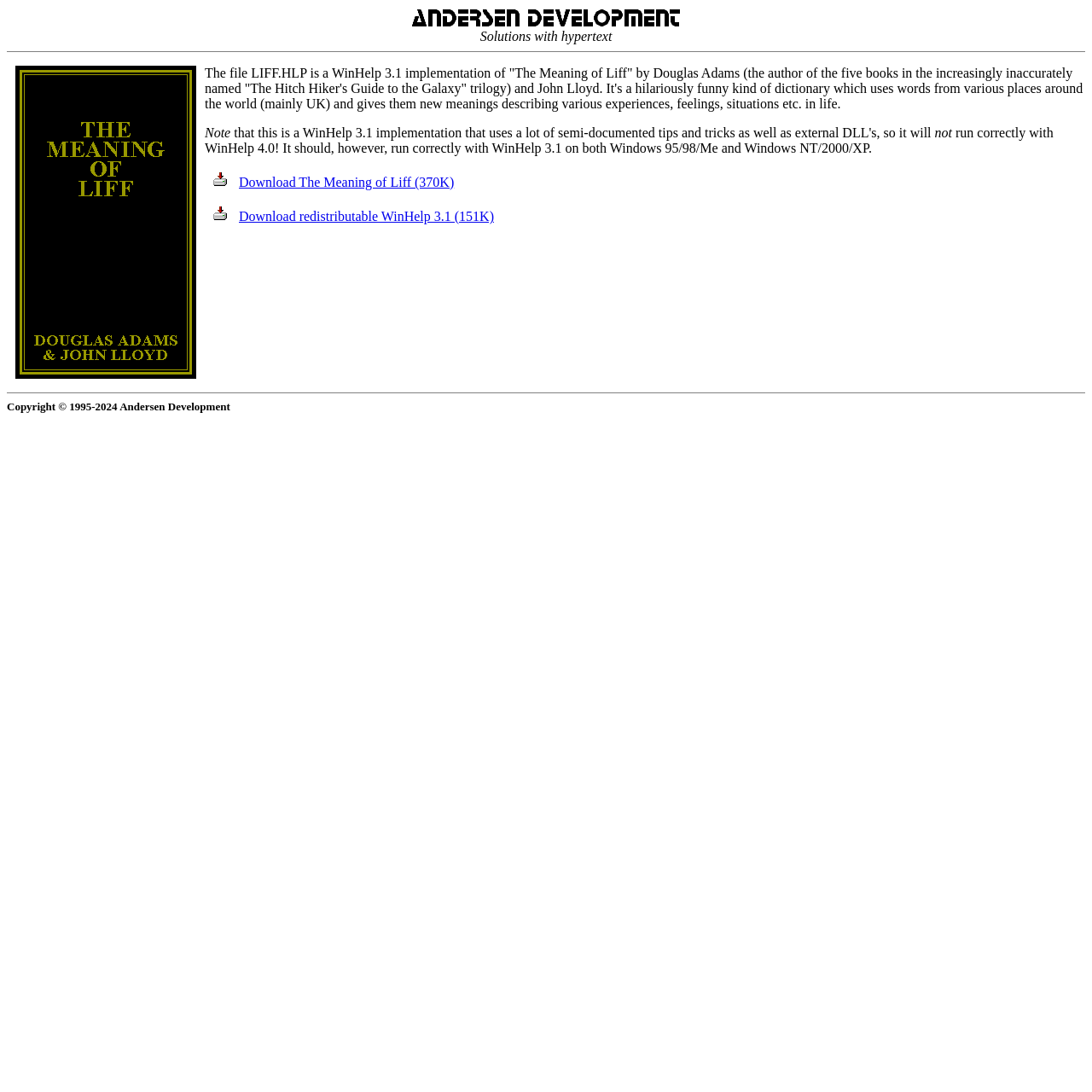Based on the image, provide a detailed response to the question:
What is the name of the company that owns the copyright of the webpage?

From the StaticText element 'Copyright © 1995-2024 Andersen Development', we can see that the company that owns the copyright of the webpage is Andersen Development.